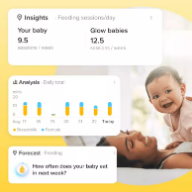Generate a detailed caption that describes the image.

The image showcases a warm and engaging interface from a baby tracker app designed to assist parents in monitoring their baby’s feeding sessions. It features a smiling, happy baby in the foreground, exuding joy while interacting with a caregiver, who appears to be lying down, suggesting a nurturing and loving environment.

The app interface includes several insightful sections: 

1. **Insights** - Displays key metrics such as the average number of feeding sessions for the user's baby, noted as 9.5 sessions per week, alongside a comparative statistic for growth babies, which is at 12.5 sessions per week. This provides parents with a quick reference to understand their baby’s feeding patterns in a broader context. 

2. **Analysis** - A graphical representation illustrates daily feeding data with bar graphs, indicating feeding frequency over the past days, allowing parents to analyze trends and adjust care routines as needed.

3. **Forecast** - Prompts parents with a question: "How often does your baby eat in the next week?" This forwards engagement with the app’s features and encourages proactive planning for the baby's nutritional needs.

The overall composition emphasizes a blend of functionality and warmth, reflecting the app’s aim to support parents through the early stages of child-rearing while fostering a close, affectionate bond with their baby.